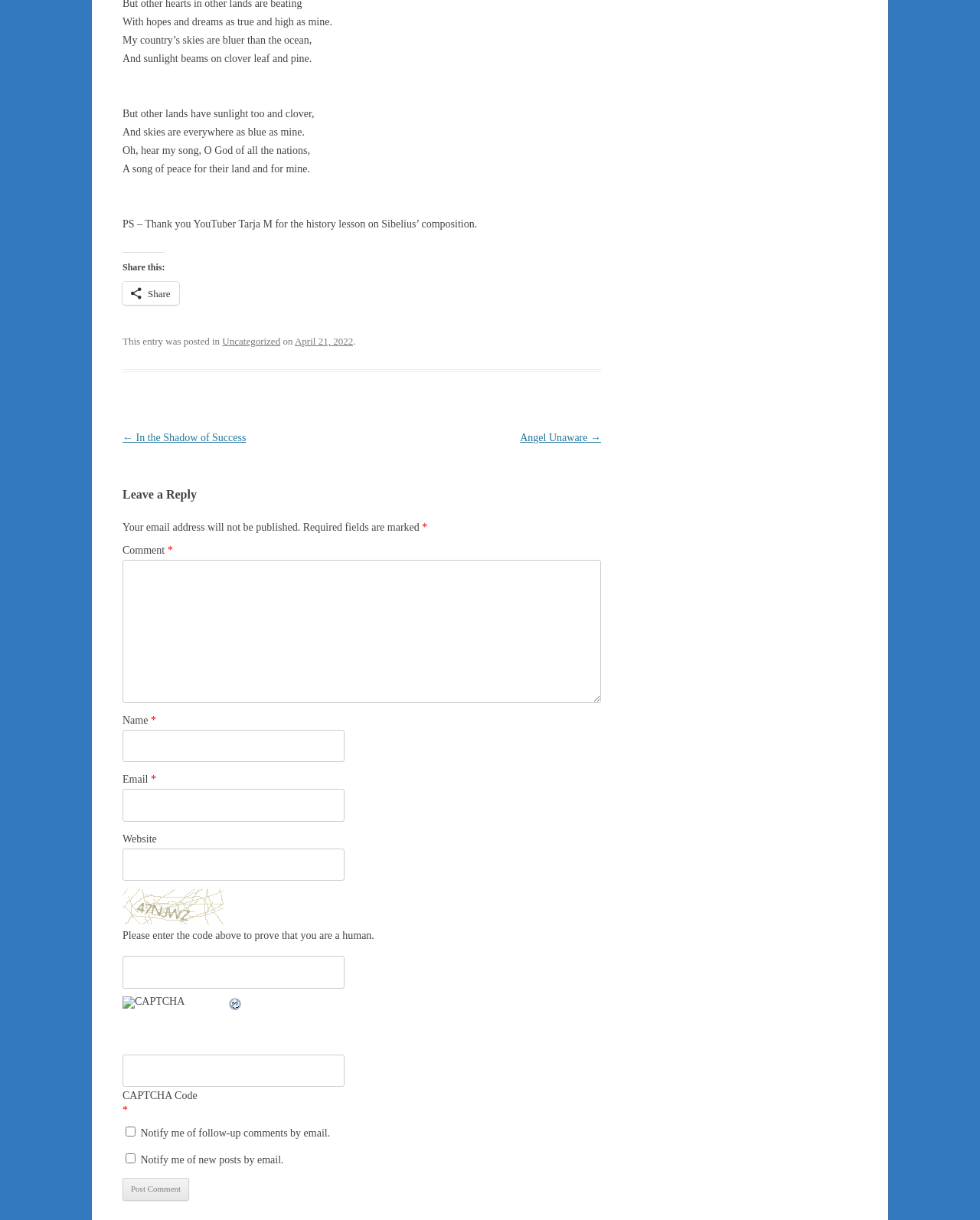Answer the question below using just one word or a short phrase: 
What is the category of this post?

Uncategorized